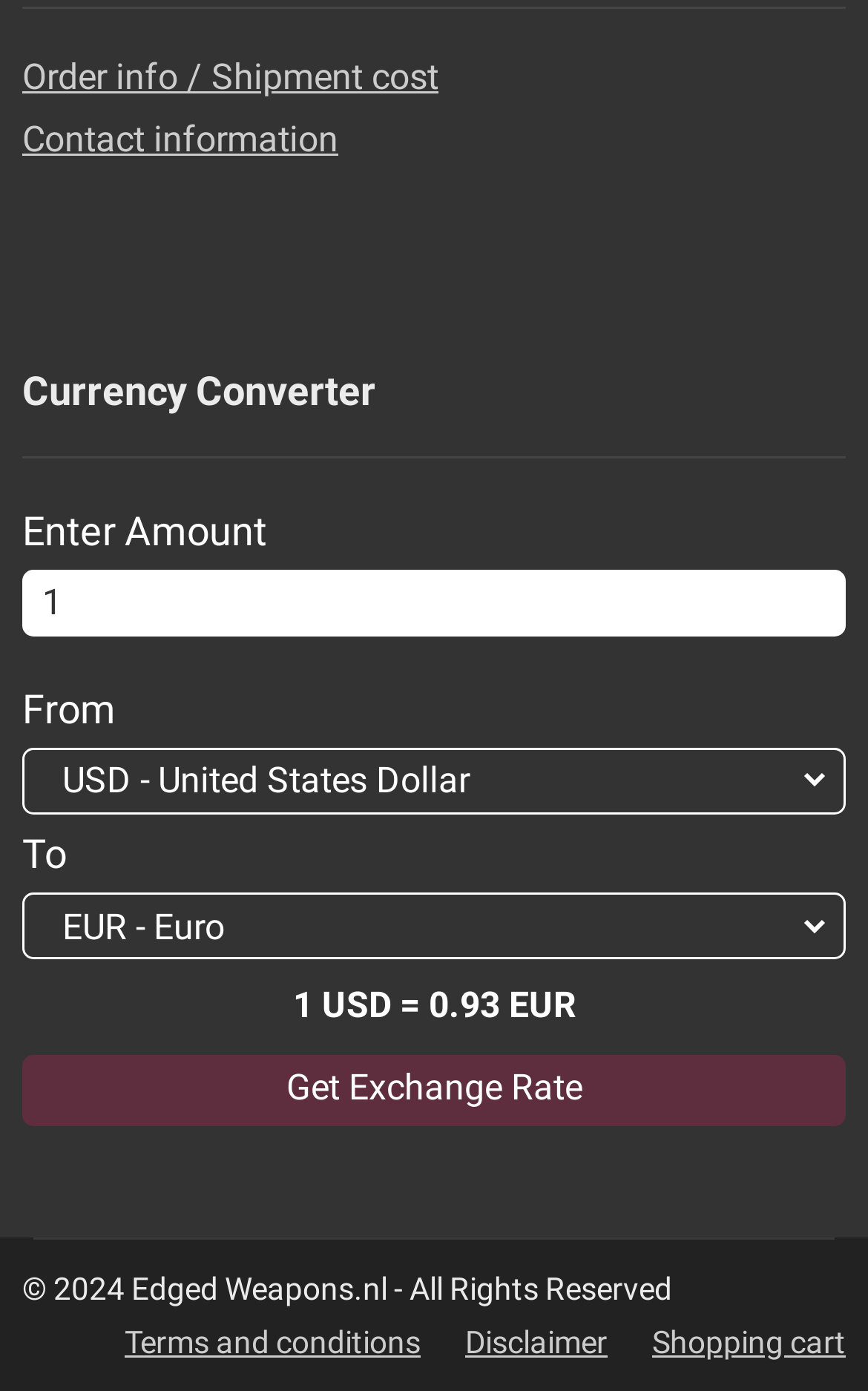Identify the bounding box coordinates of the clickable region necessary to fulfill the following instruction: "Select currency to convert from". The bounding box coordinates should be four float numbers between 0 and 1, i.e., [left, top, right, bottom].

[0.041, 0.532, 0.959, 0.591]